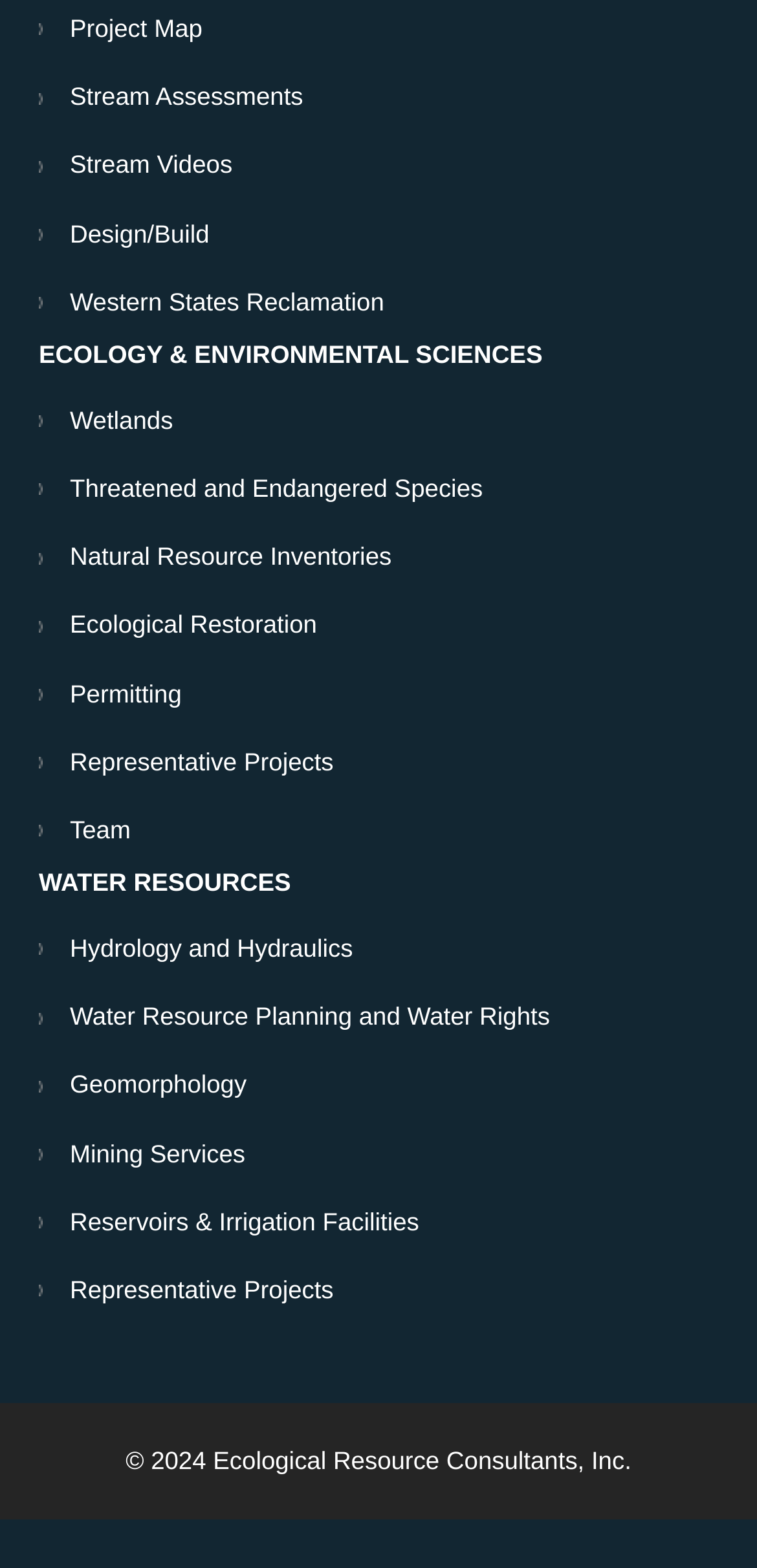What is the copyright year of this webpage?
Please provide a comprehensive answer based on the contents of the image.

I found the copyright information at the bottom of the webpage, which states '© 2024 Ecological Resource Consultants, Inc.'.